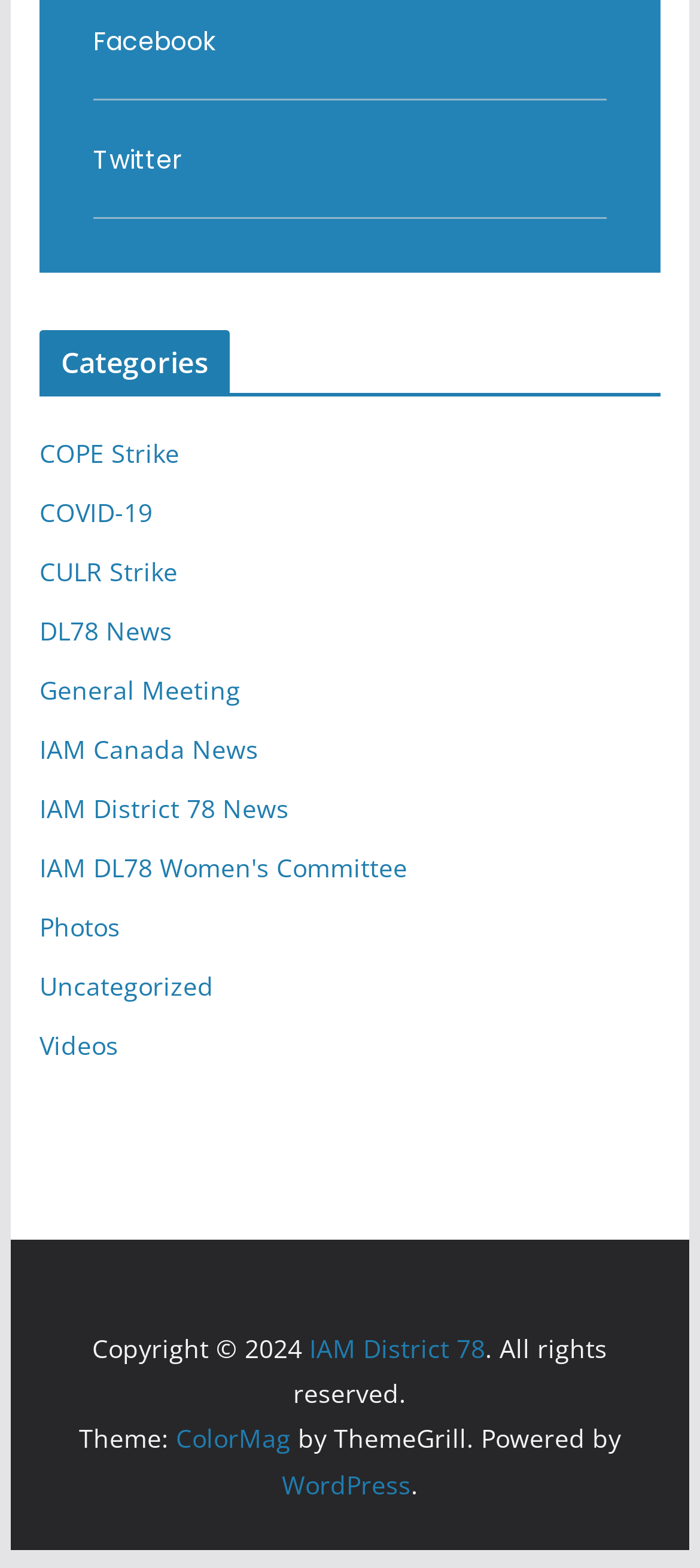Please answer the following question using a single word or phrase: 
What is the copyright year?

2024